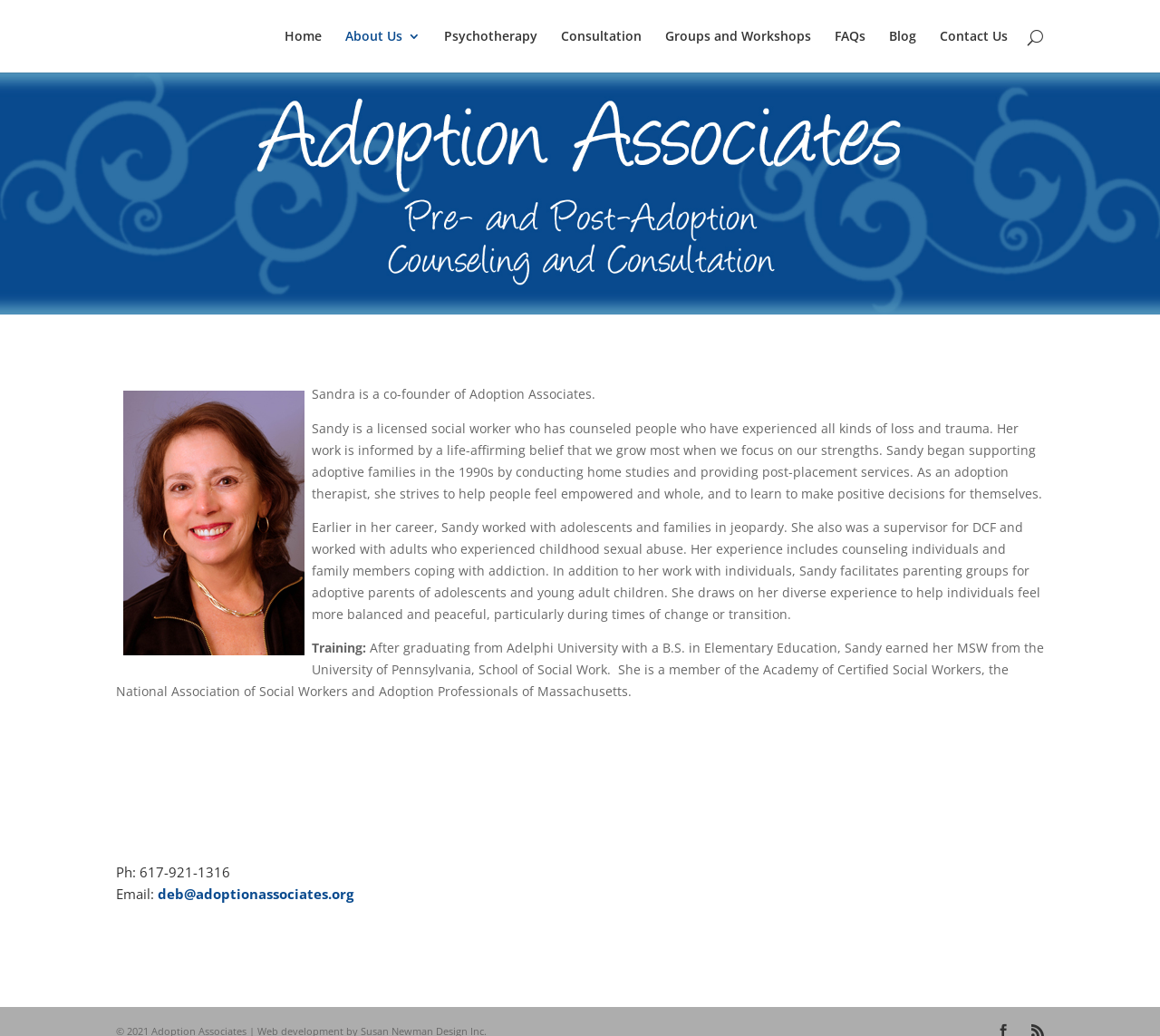Please identify the coordinates of the bounding box for the clickable region that will accomplish this instruction: "Learn about Smart Transfer Decal".

None